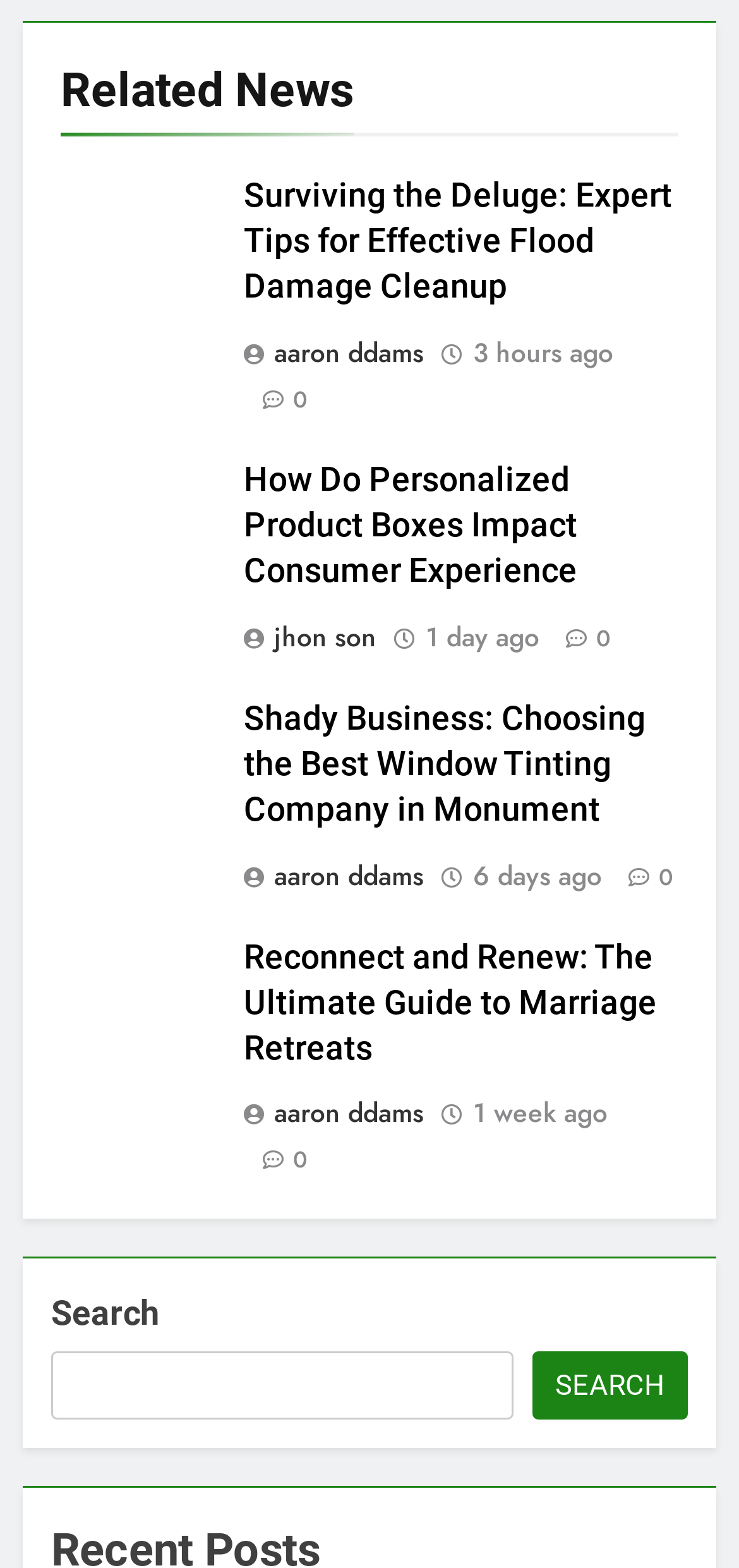Please give a concise answer to this question using a single word or phrase: 
How many figures are on this webpage?

4